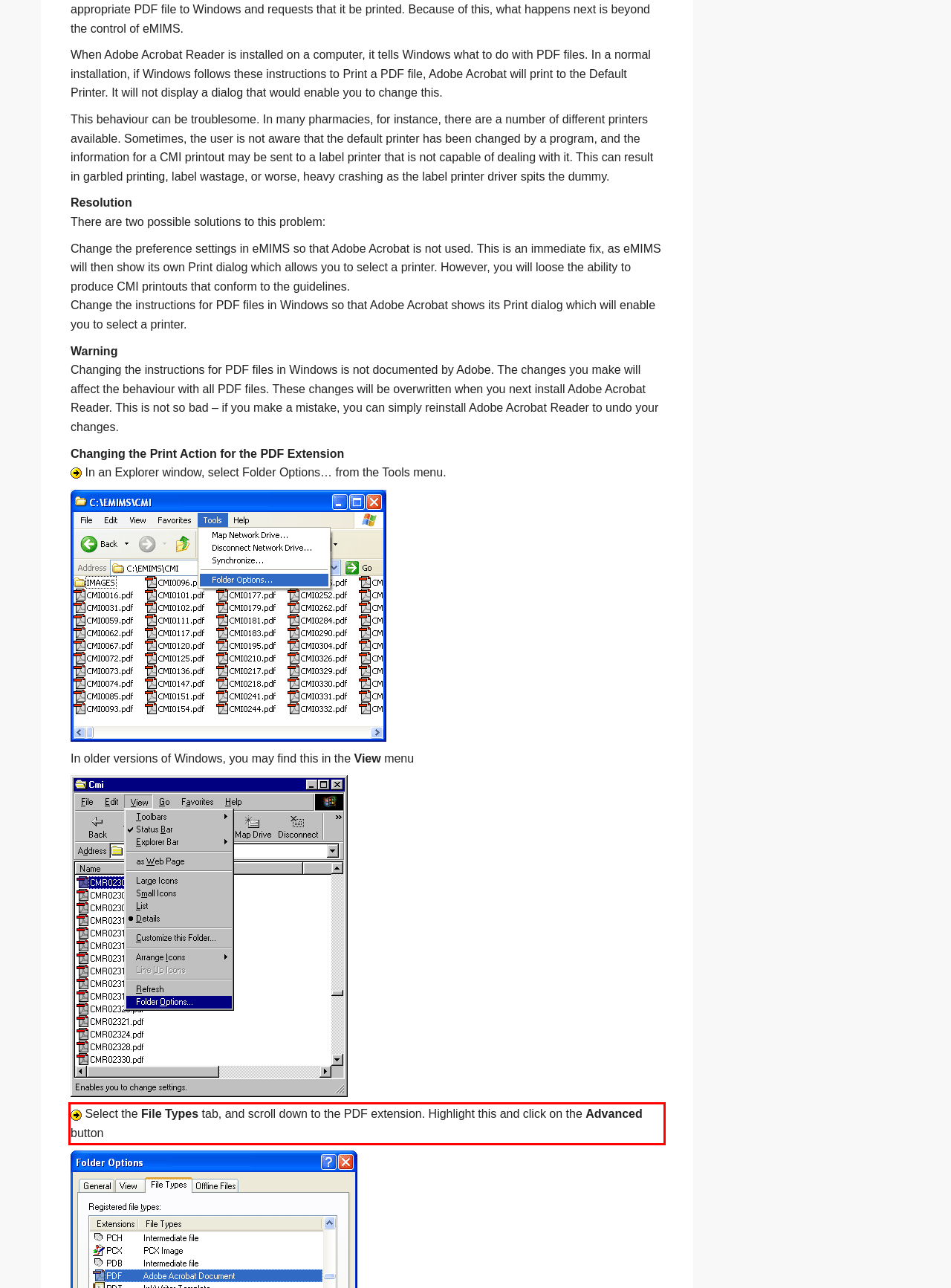Locate the red bounding box in the provided webpage screenshot and use OCR to determine the text content inside it.

Select the File Types tab, and scroll down to the PDF extension. Highlight this and click on the Advanced button